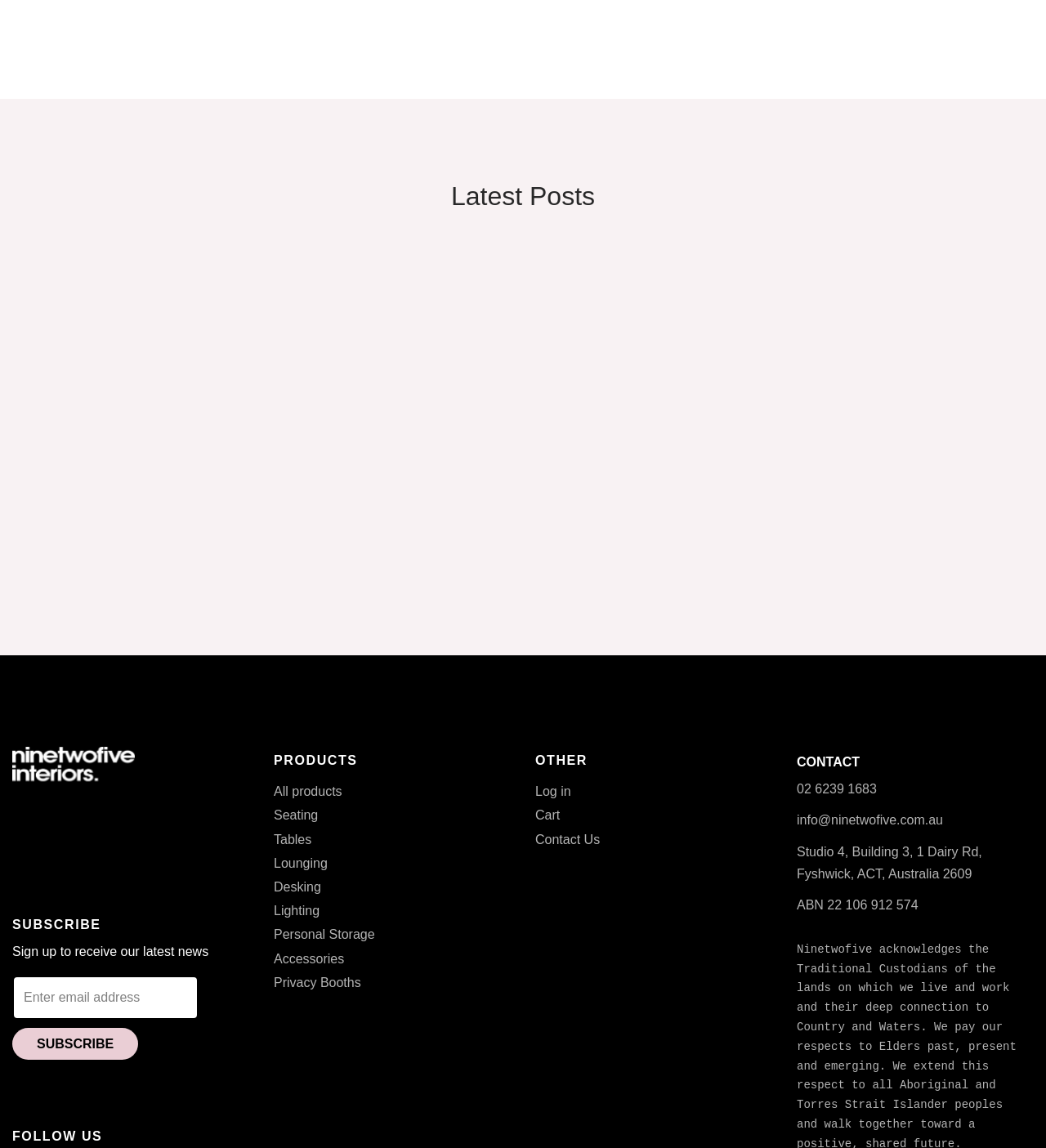Please find the bounding box coordinates of the element that must be clicked to perform the given instruction: "Contact Us". The coordinates should be four float numbers from 0 to 1, i.e., [left, top, right, bottom].

[0.512, 0.725, 0.574, 0.738]